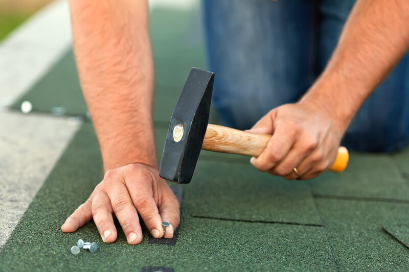Generate an elaborate caption that includes all aspects of the image.

The image depicts a close-up view of a person engaged in roofing work, focusing on the placement of roofing shingles. The individual is using a hammer, appearing to secure a shingle to the roof surface, with one hand holding the shingle in place while the other operates the hammer. Scattered around are several nails, suggesting an active roofing installation process. The setting emphasizes the intricacies of roof repair, highlighting the importance of skilled craftsmanship in ensuring the durability and effectiveness of roofing solutions. This aligns with the services offered by A1 Roofing Taunton, who specialize in various roofing repairs and emphasize quality workmanship in their projects.